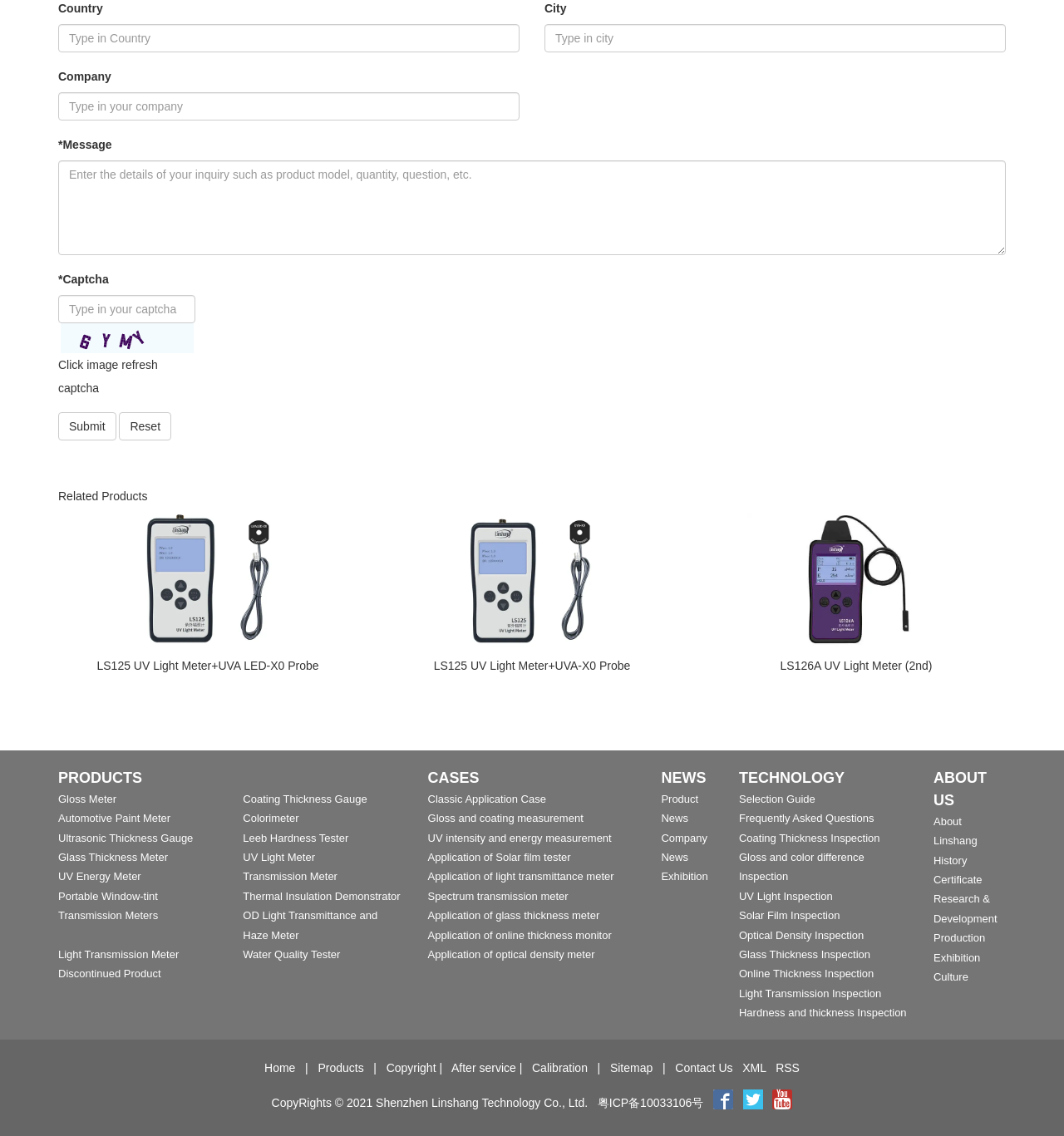Could you find the bounding box coordinates of the clickable area to complete this instruction: "View LS125 UV Light Meter+UVA LED-X0 Probe"?

[0.055, 0.451, 0.336, 0.57]